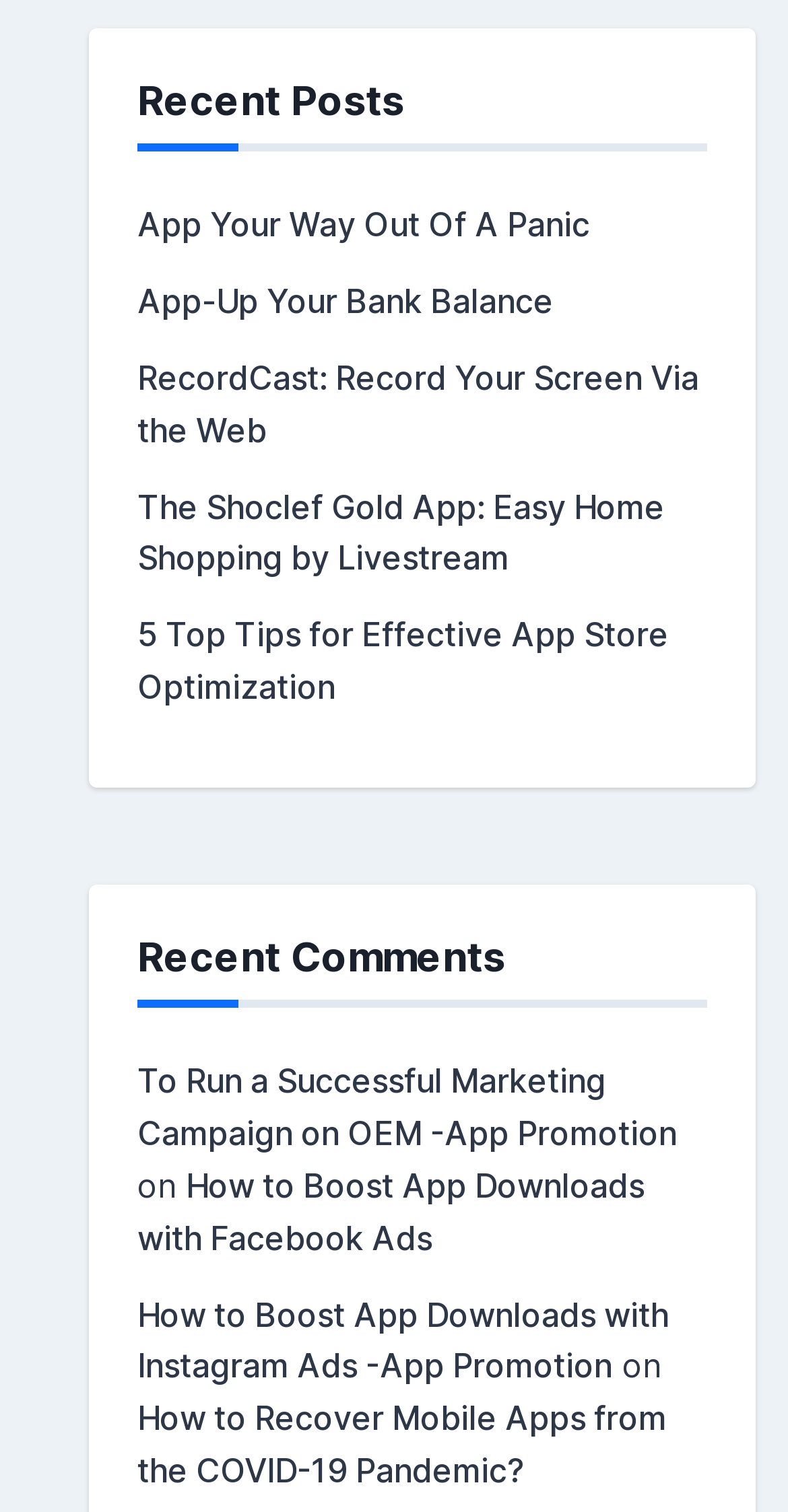Please look at the image and answer the question with a detailed explanation: What is the topic of the last link?

The last link listed is 'How to Recover Mobile Apps from the COVID-19 Pandemic?', which suggests that the topic is about recovering mobile apps from the COVID-19 pandemic.